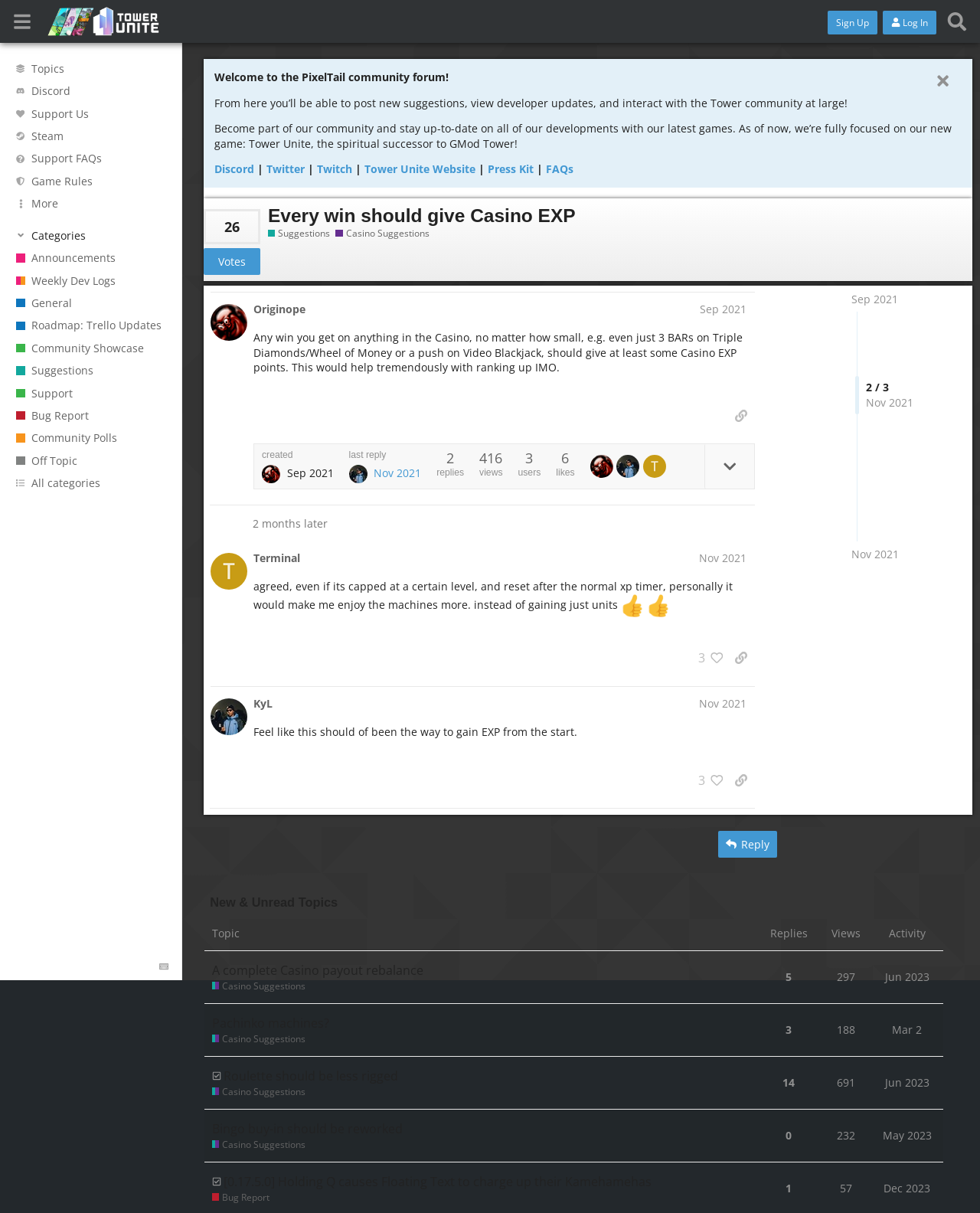Given the webpage screenshot, identify the bounding box of the UI element that matches this description: "Support".

[0.0, 0.315, 0.185, 0.333]